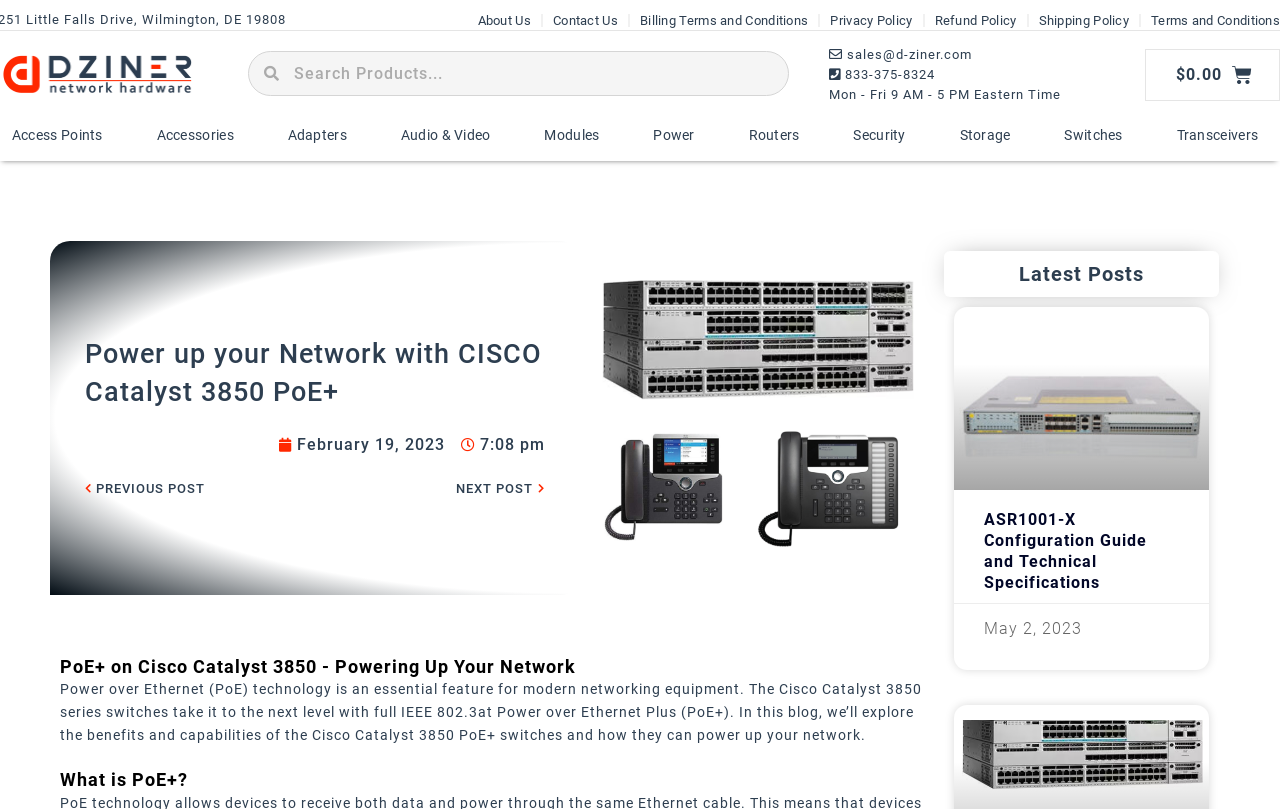Using the description: "parent_node: Search name="s" placeholder="Search Products..."", determine the UI element's bounding box coordinates. Ensure the coordinates are in the format of four float numbers between 0 and 1, i.e., [left, top, right, bottom].

[0.218, 0.064, 0.616, 0.117]